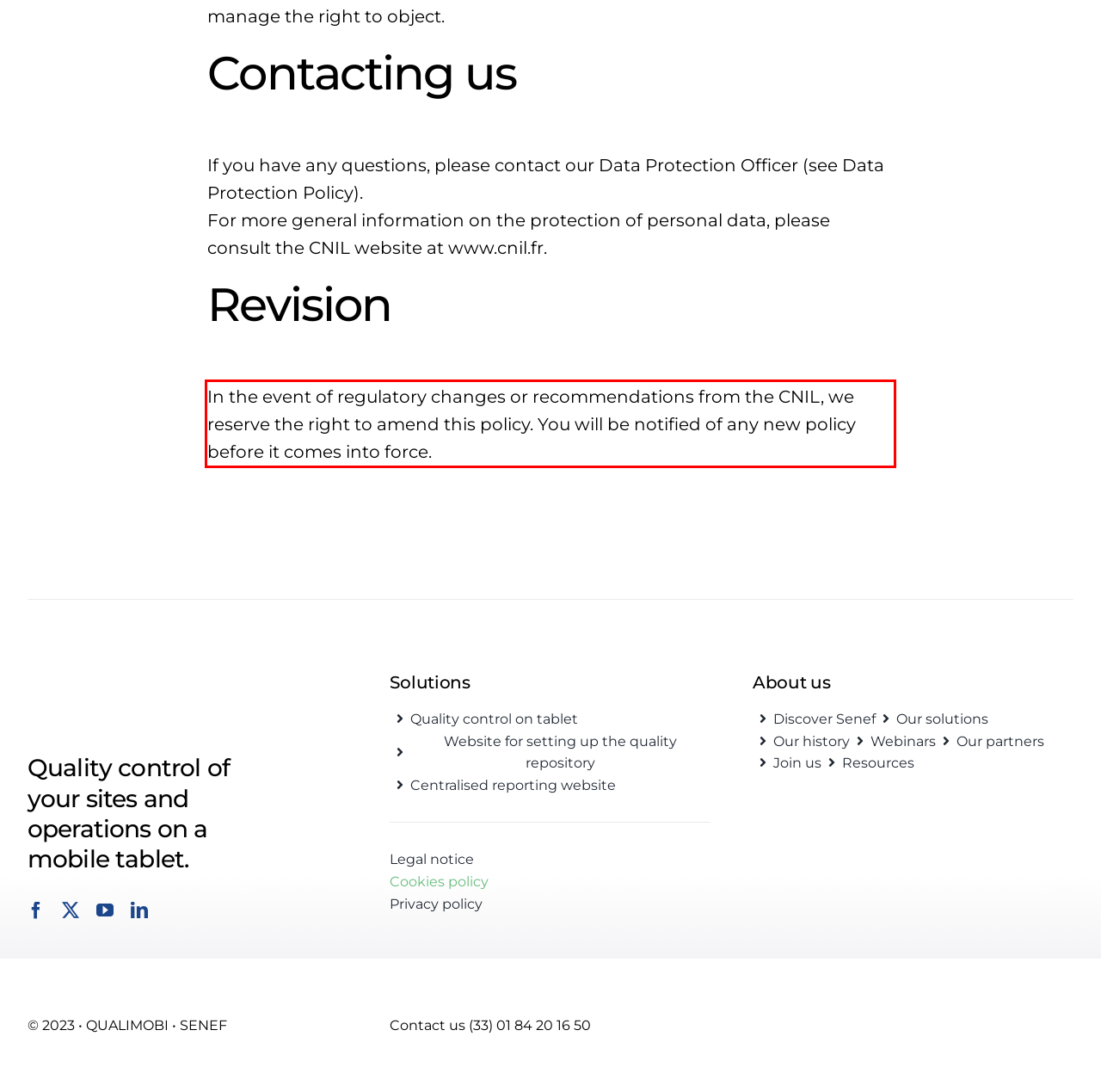With the provided screenshot of a webpage, locate the red bounding box and perform OCR to extract the text content inside it.

In the event of regulatory changes or recommendations from the CNIL, we reserve the right to amend this policy. You will be notified of any new policy before it comes into force.